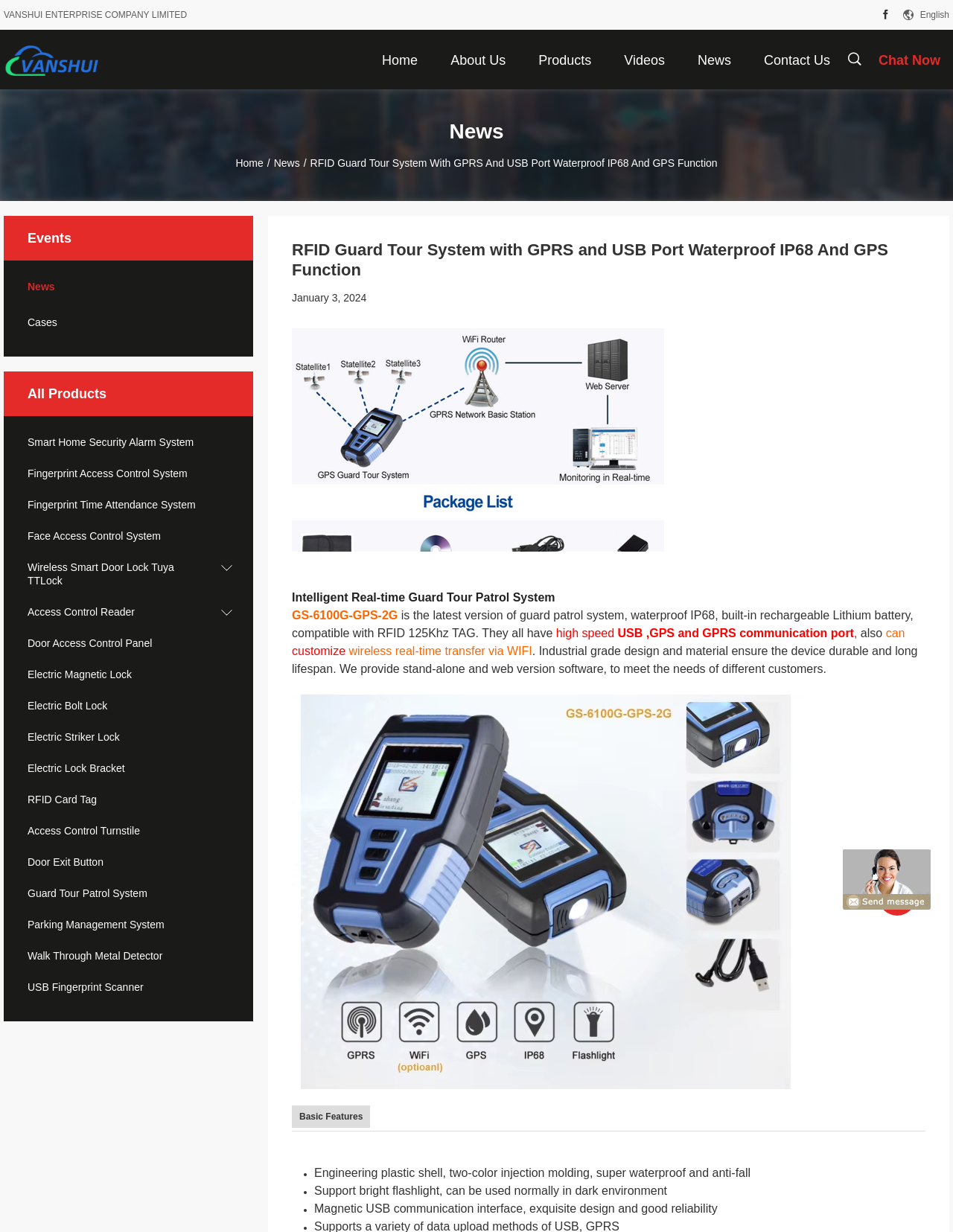Please find the bounding box coordinates of the element that you should click to achieve the following instruction: "Click the 'Chat Now' link". The coordinates should be presented as four float numbers between 0 and 1: [left, top, right, bottom].

[0.912, 0.024, 0.996, 0.073]